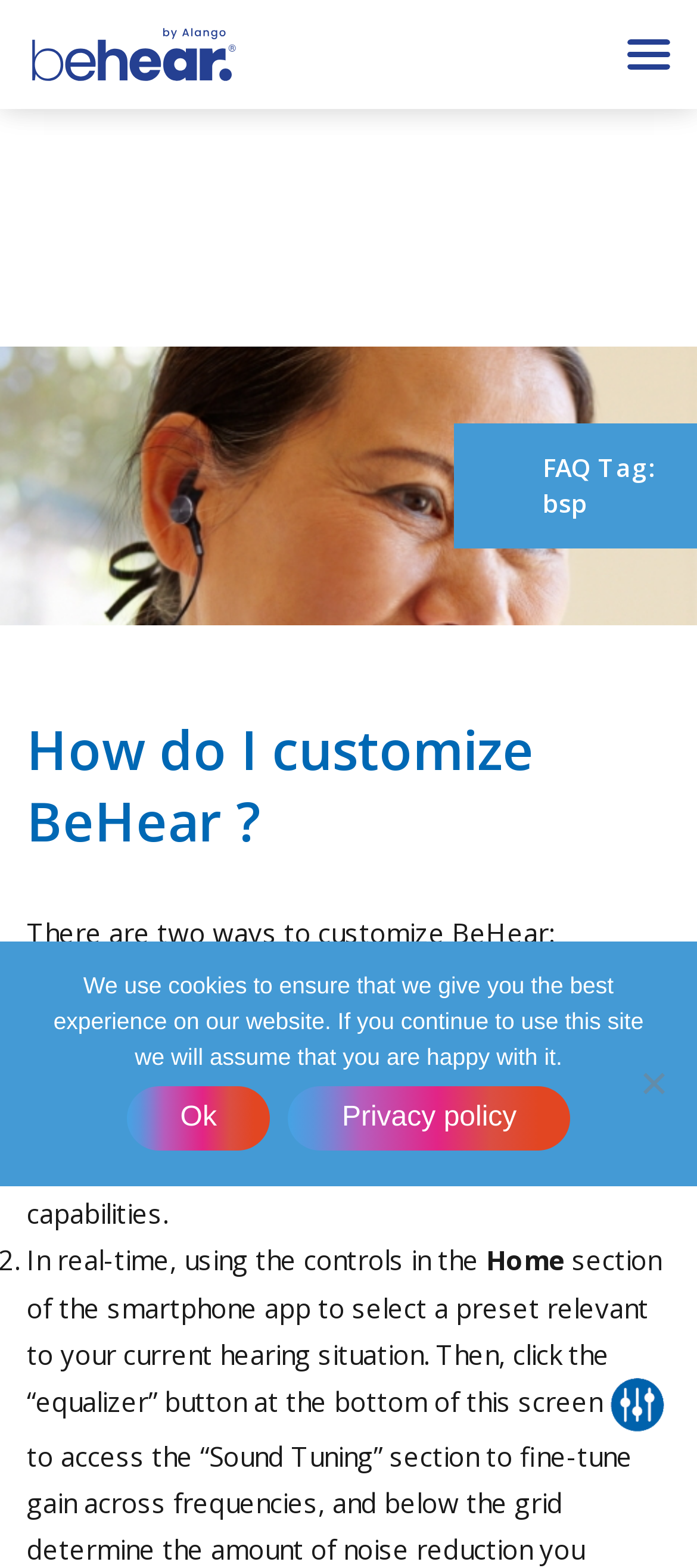Provide your answer to the question using just one word or phrase: How many ways to customize BeHear are mentioned?

Two